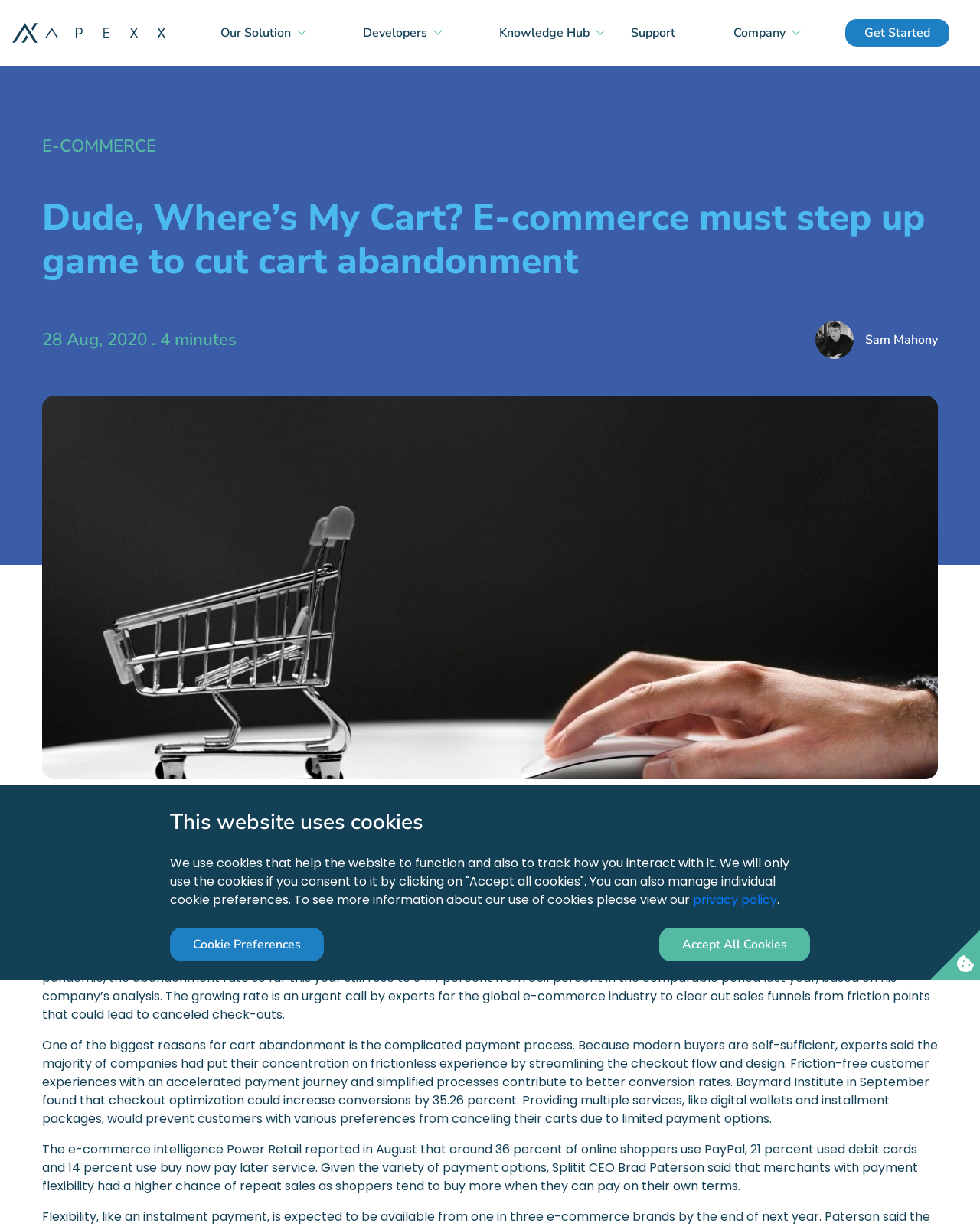Can you specify the bounding box coordinates of the area that needs to be clicked to fulfill the following instruction: "Check the 'Next: Gospel Music Concert at Uptown Church' event"?

None